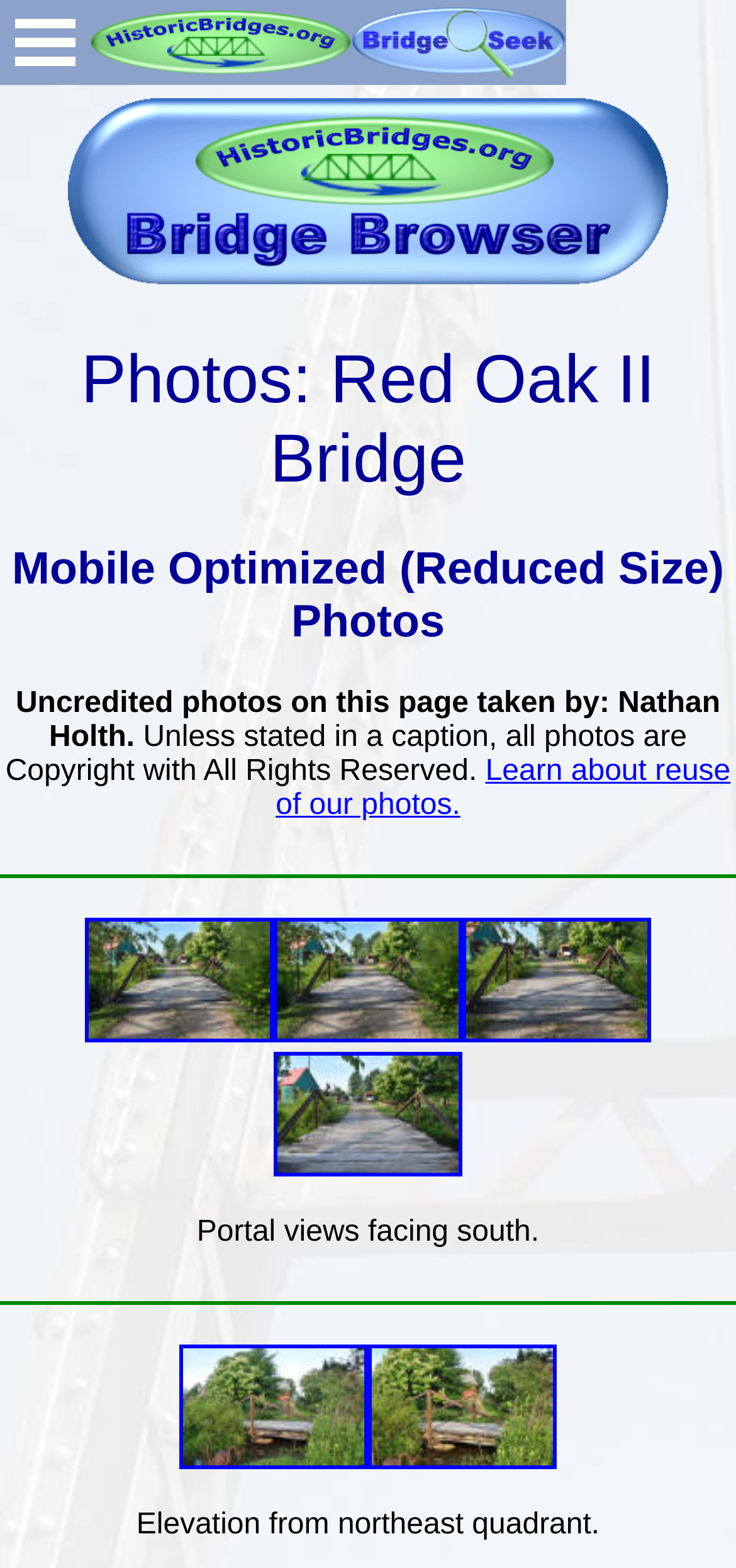Given the element description "alt="Photo"" in the screenshot, predict the bounding box coordinates of that UI element.

[0.244, 0.921, 0.5, 0.942]